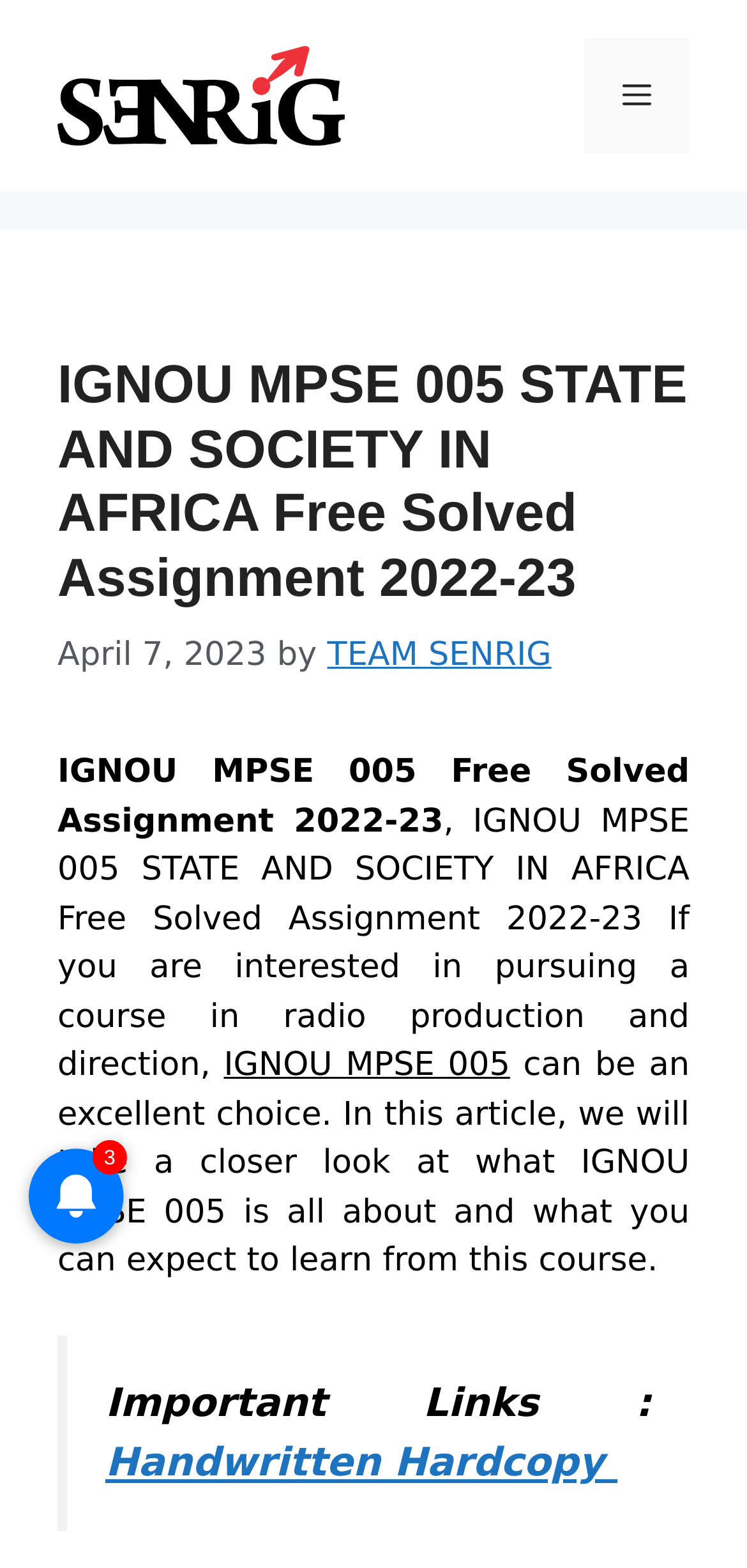Articulate a detailed summary of the webpage's content and design.

This webpage appears to be an educational resource page, specifically focused on IGNOU MPSE 005, a course related to radio production and direction. 

At the top of the page, there is a banner with a link to the site "SENRiG" accompanied by an image of the same name. To the right of the banner, there is a navigation menu toggle button labeled "Menu". 

Below the banner, there is a header section that contains the title "IGNOU MPSE 005 STATE AND SOCIETY IN AFRICA Free Solved Assignment 2022-23" in a large font, followed by a timestamp "April 7, 2023" and the author "TEAM SENRIG". 

The main content of the page is divided into several sections. The first section describes the course IGNOU MPSE 005, mentioning that it can be an excellent choice for those interested in pursuing a course in radio production and direction. 

There is a blockquote section that contains a list of "Important Links", including a link to "Handwritten Hardcopy". 

Throughout the page, there are several images, including one related to IGNOU MBA Admission, and a few static text elements, such as "X" and "5 hours ago".